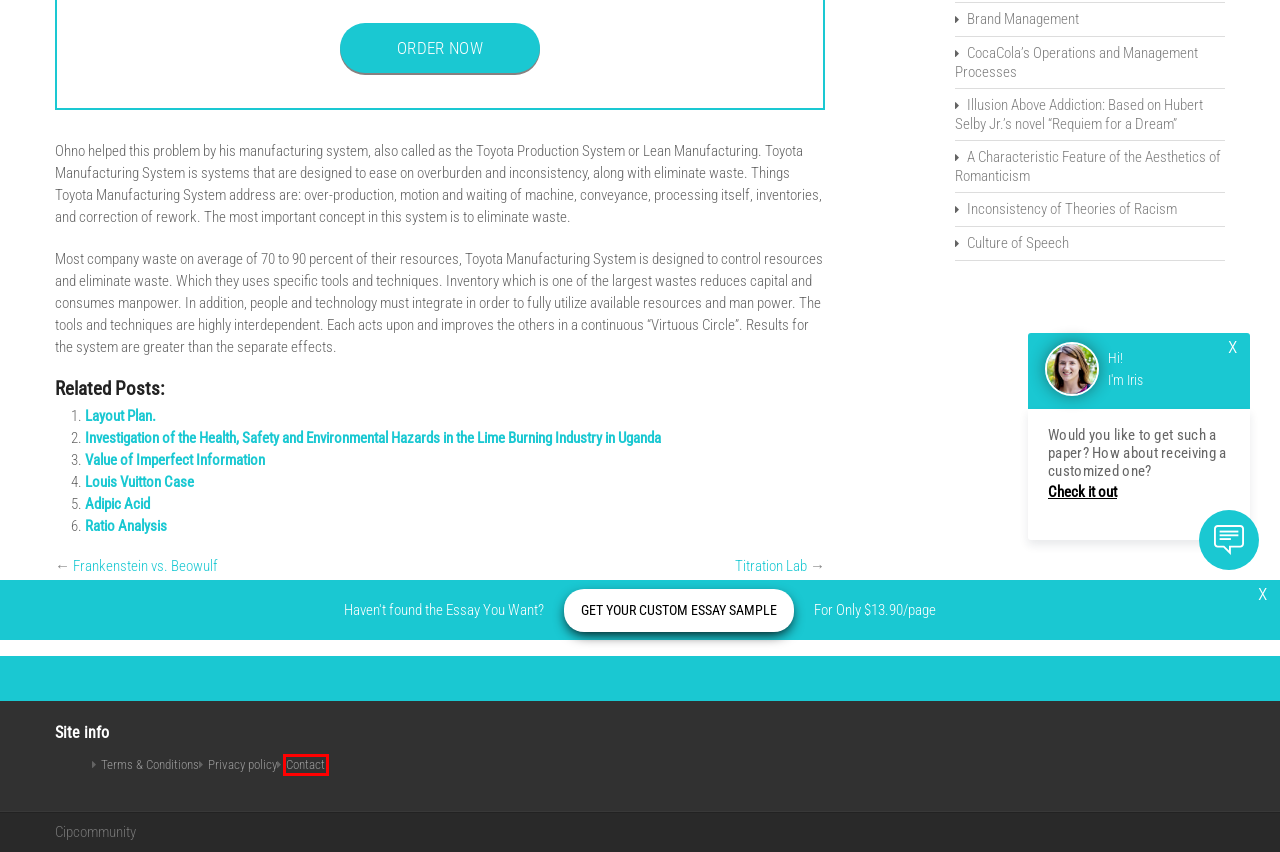Assess the screenshot of a webpage with a red bounding box and determine which webpage description most accurately matches the new page after clicking the element within the red box. Here are the options:
A. Create Order
B. Culture of Speech Essay | Cipcommunity
C. Contact - Cipcommunity
D. CocaCola’s Operations and Management Processes Essay | Cipcommunity
E. Order essay writing & editing service on EssayCP - EssayCP.com
F. Inconsistency of Theories of Racism Essay | Cipcommunity
G. Adipic Acid Essay | Cipcommunity
H. Terms & Conditions - Cipcommunity

C